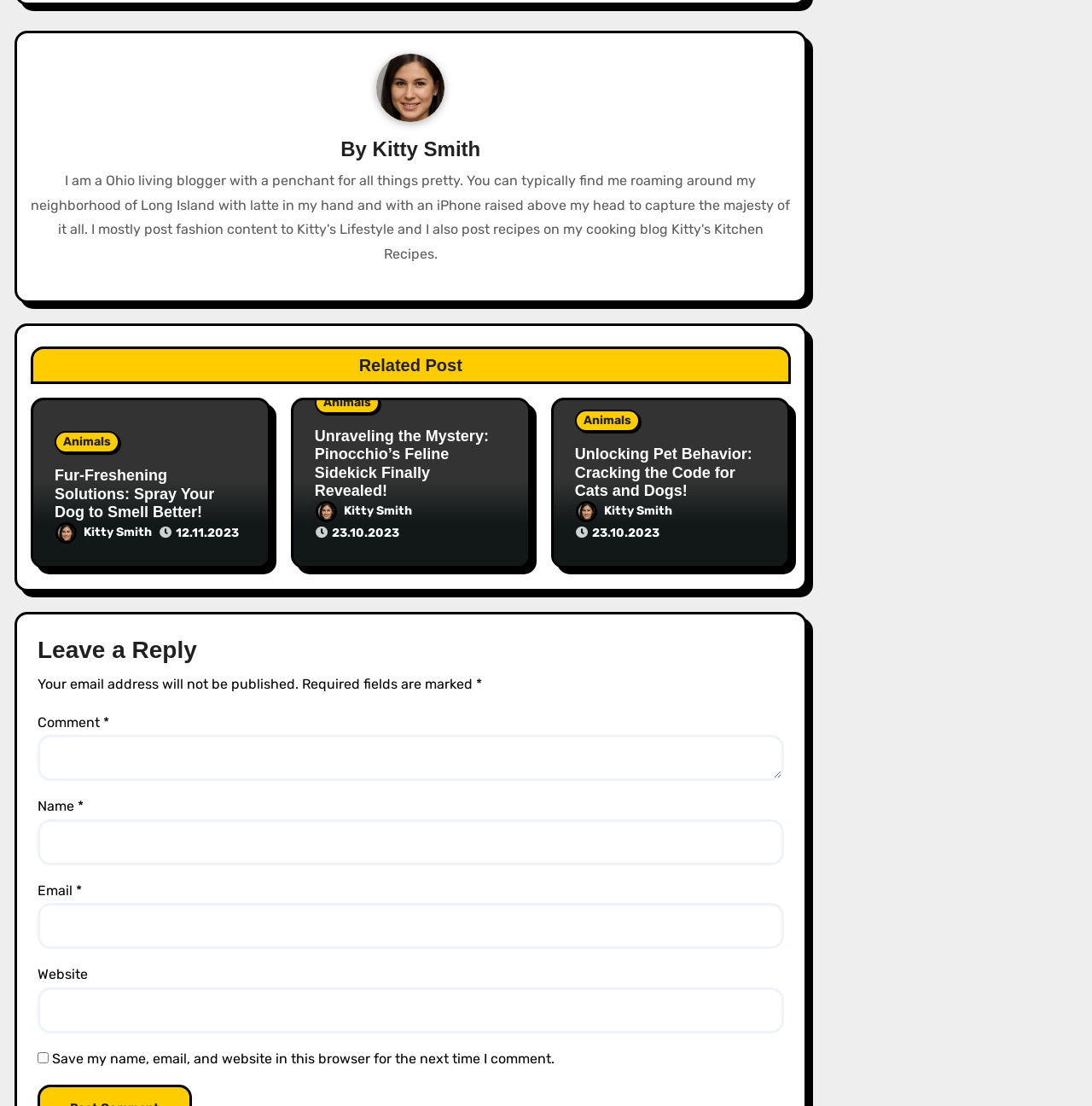Please identify the bounding box coordinates of the area I need to click to accomplish the following instruction: "Enter your comment in the text box".

[0.034, 0.665, 0.718, 0.706]